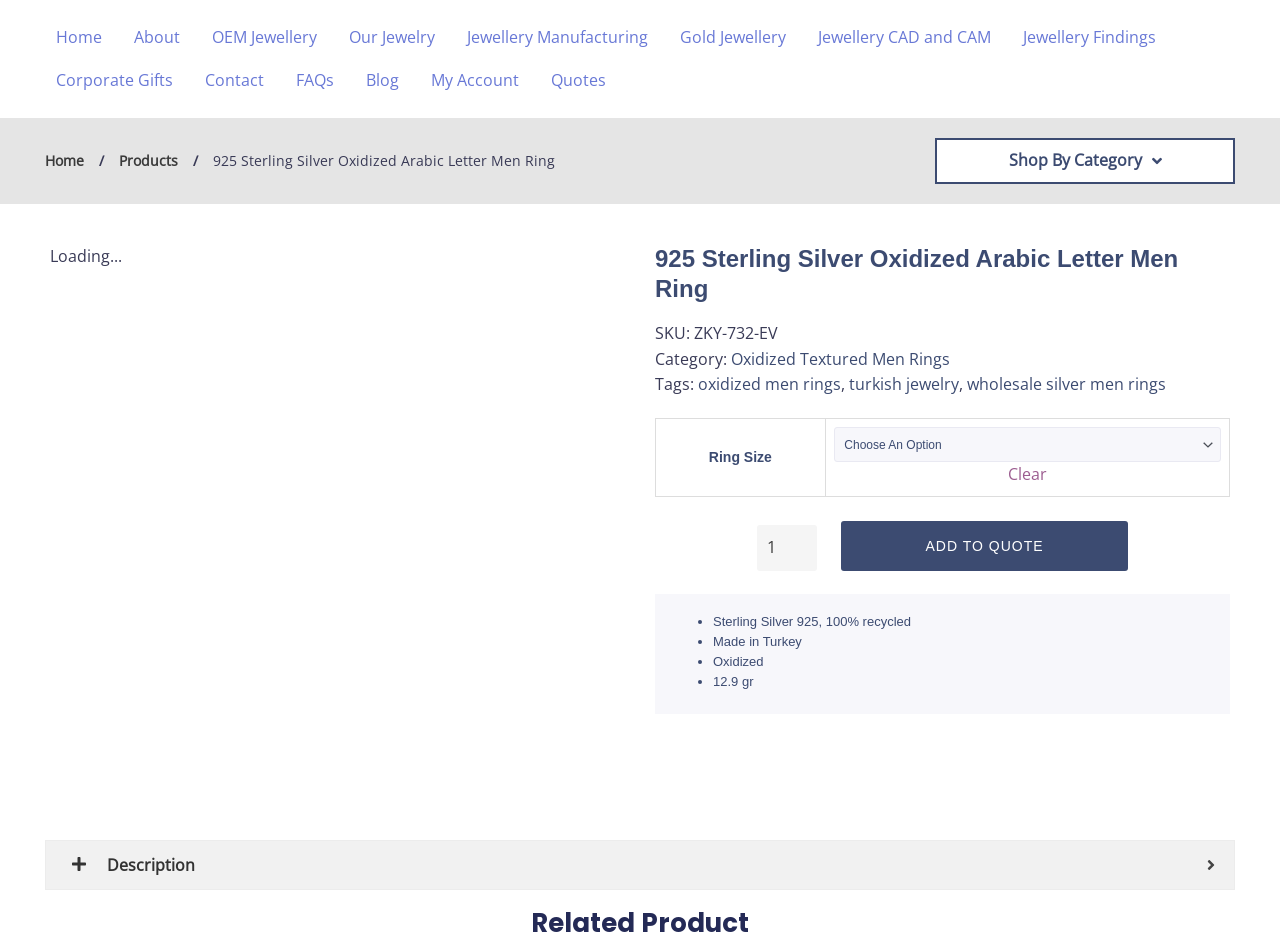Find the bounding box coordinates of the clickable area required to complete the following action: "View product details".

[0.039, 0.567, 0.477, 0.591]